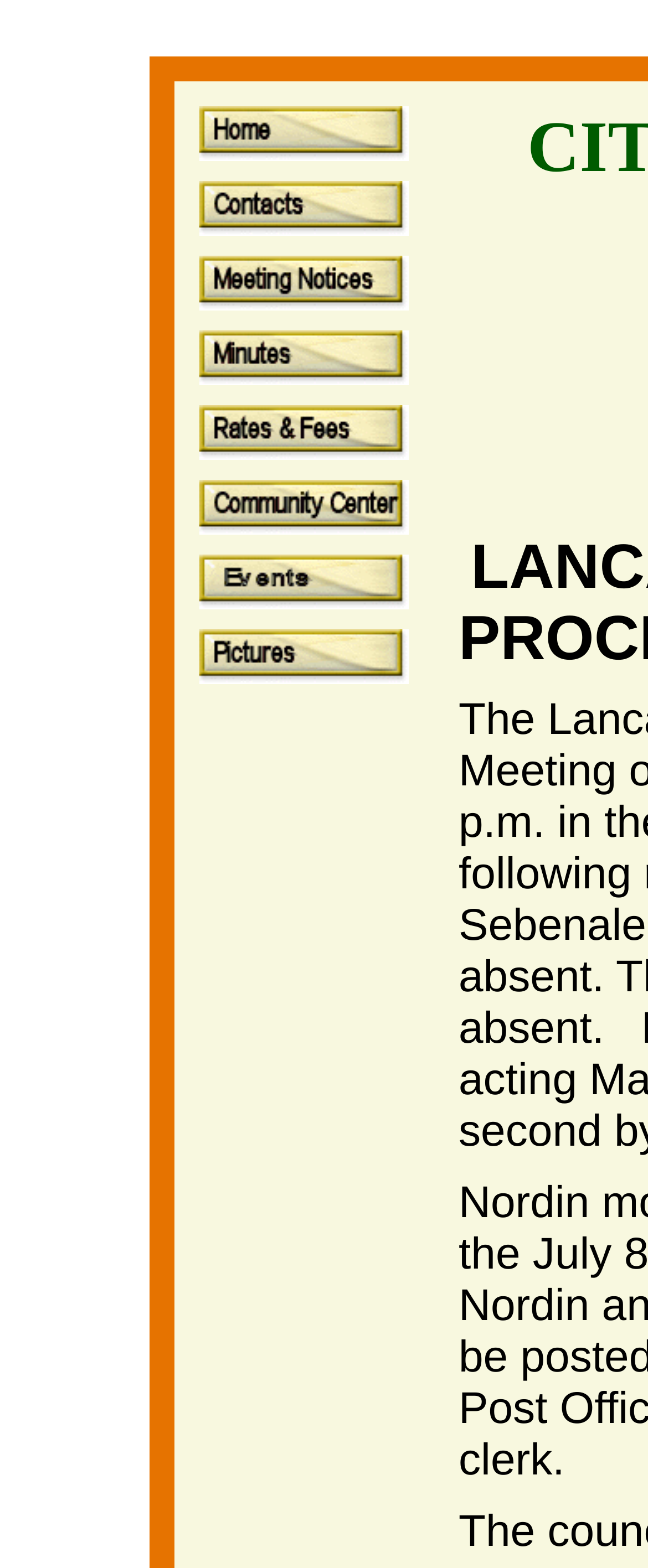Identify the bounding box coordinates of the region that needs to be clicked to carry out this instruction: "browse events". Provide these coordinates as four float numbers ranging from 0 to 1, i.e., [left, top, right, bottom].

[0.308, 0.377, 0.631, 0.392]